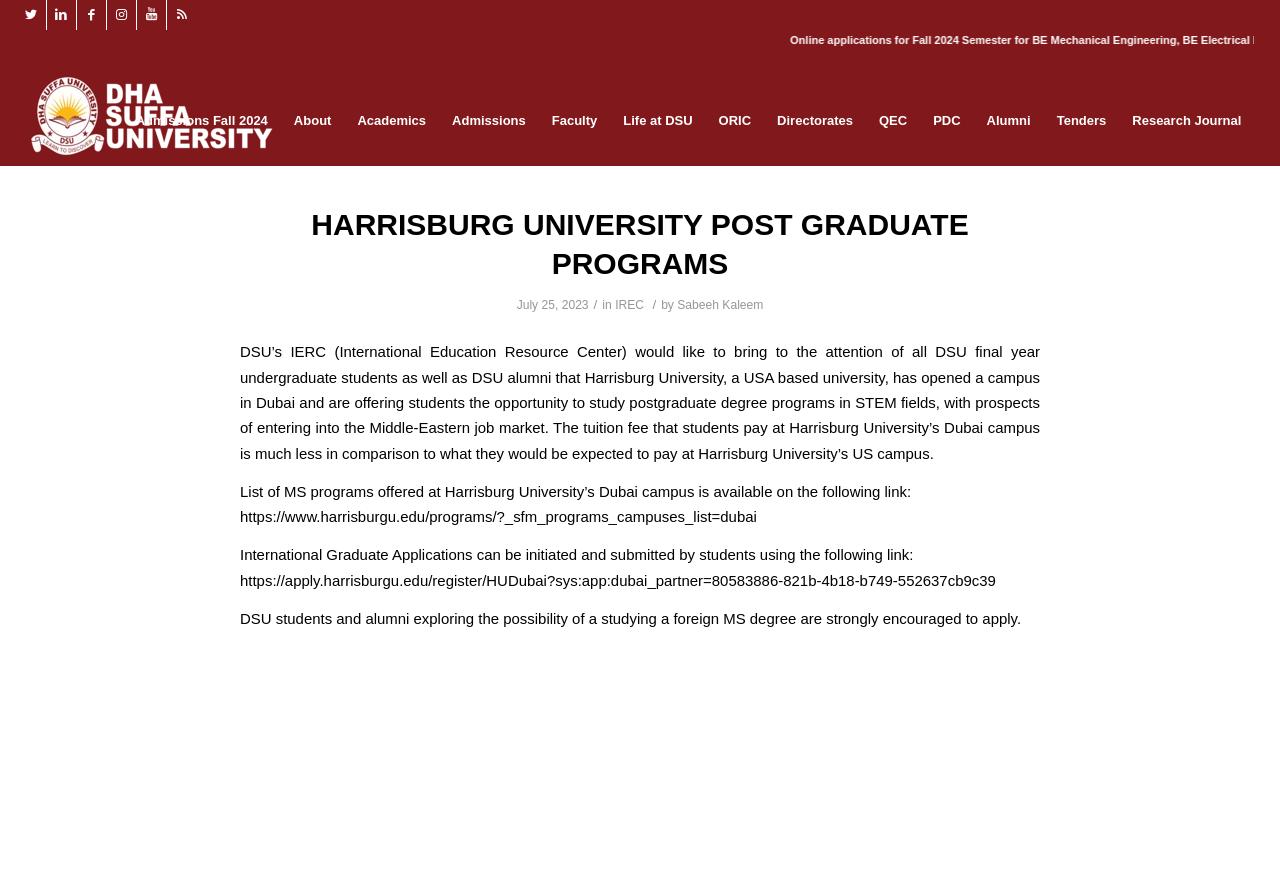Can you identify the bounding box coordinates of the clickable region needed to carry out this instruction: 'Visit Twitter page'? The coordinates should be four float numbers within the range of 0 to 1, stated as [left, top, right, bottom].

[0.013, 0.0, 0.036, 0.034]